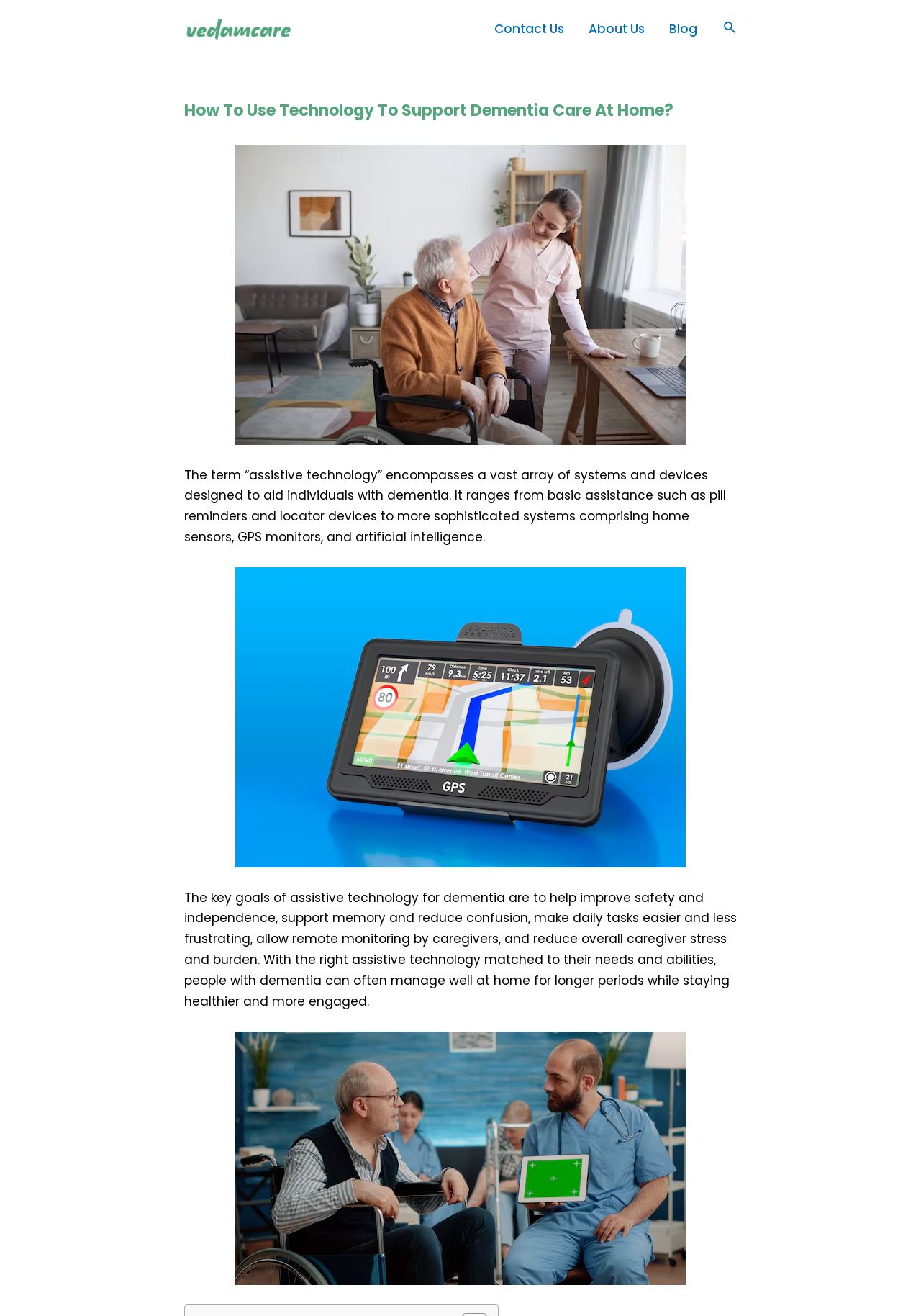What type of devices are used in assistive technology for dementia?
Use the information from the screenshot to give a comprehensive response to the question.

The webpage mentions that assistive technology for dementia ranges from basic assistance such as pill reminders and locator devices to more sophisticated systems comprising home sensors, GPS monitors, and artificial intelligence.